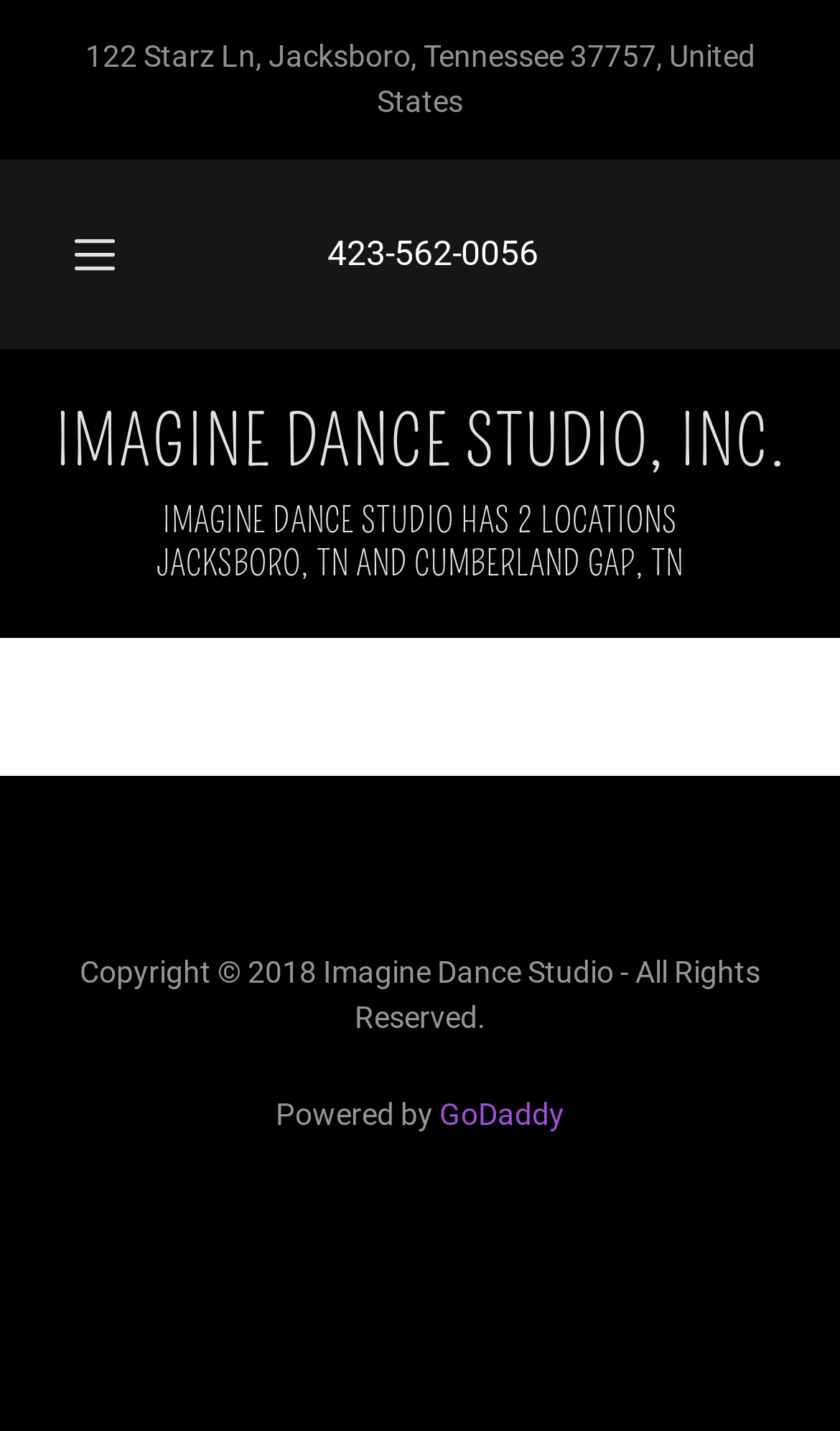What year is the copyright of Imagine Dance Studio?
Based on the screenshot, respond with a single word or phrase.

2018